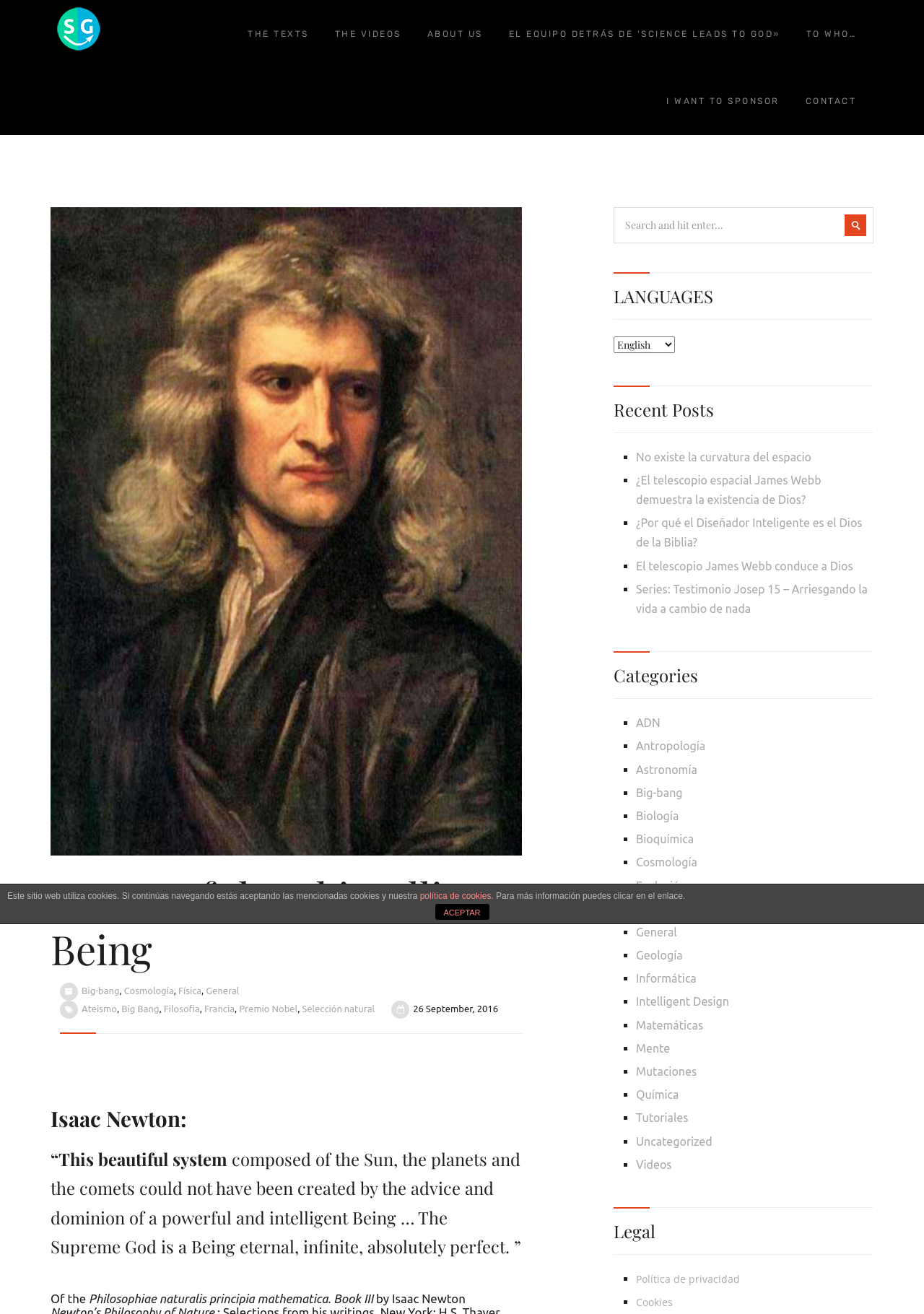What is the name of the logo?
Use the image to answer the question with a single word or phrase.

logo